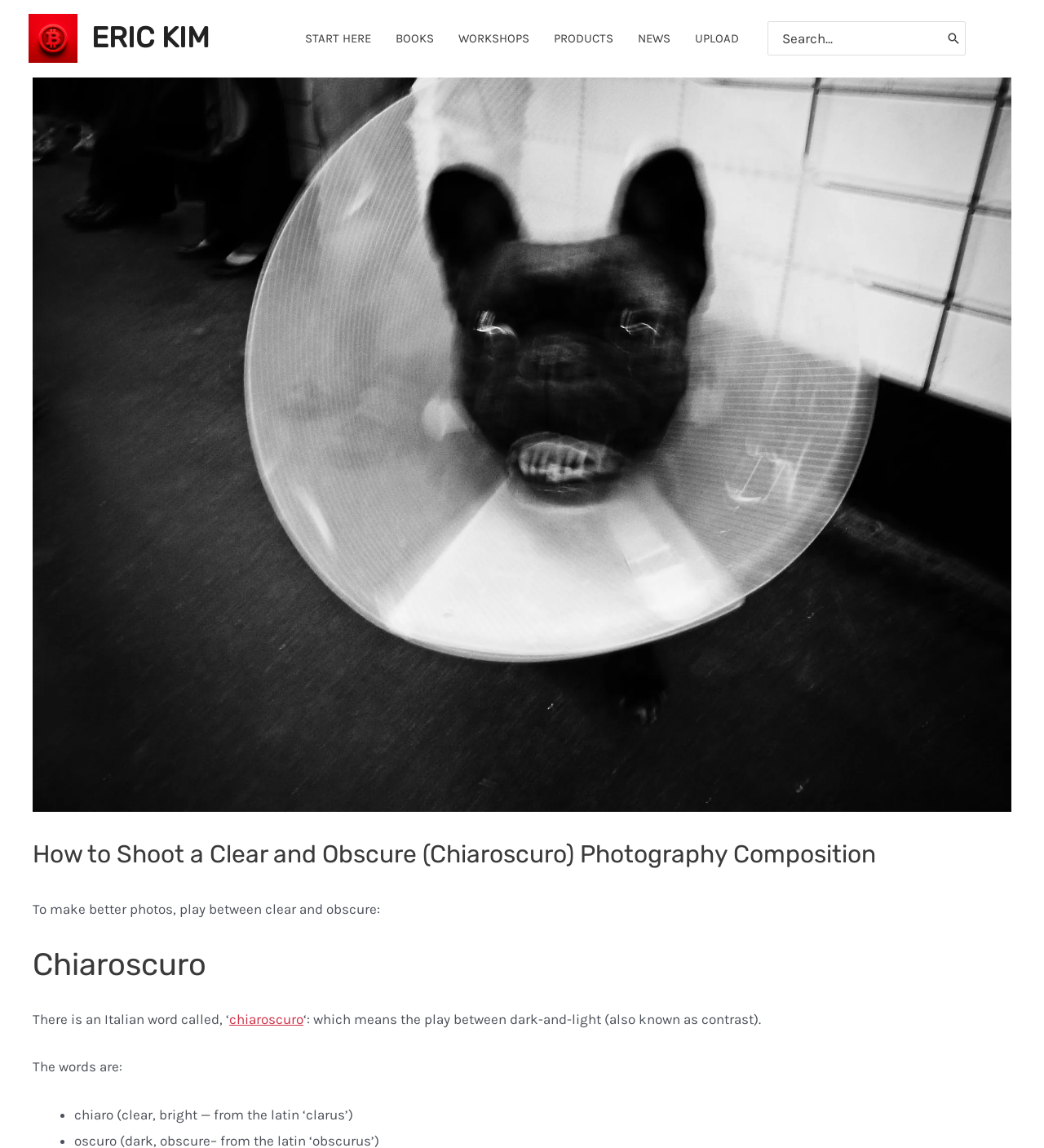Give a concise answer using only one word or phrase for this question:
What is the navigation menu item that comes after 'BOOKS'?

WORKSHOPS